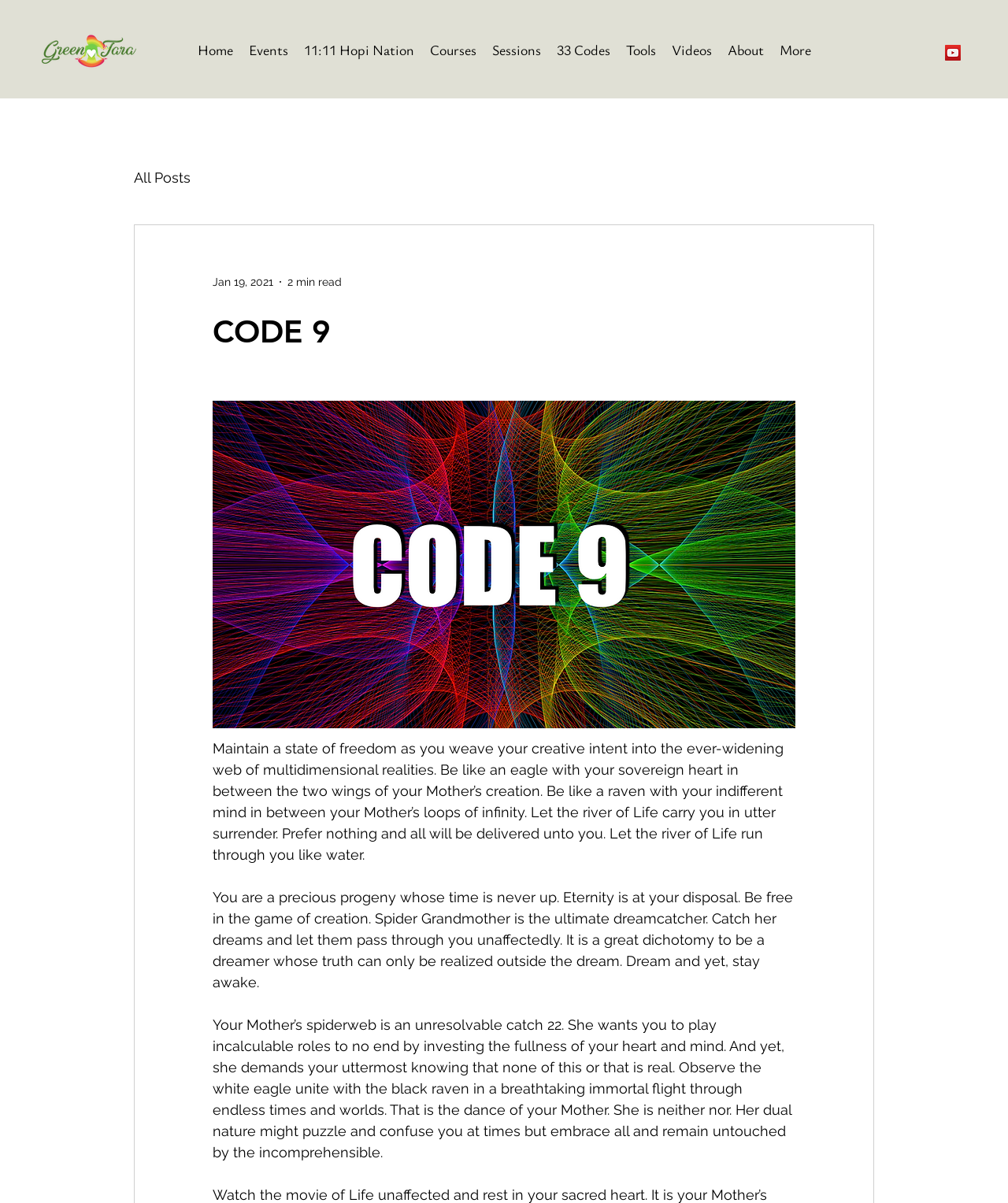Create a detailed narrative of the webpage’s visual and textual elements.

The webpage has a navigation bar at the top, spanning about 62% of the width, with 9 links: "Home", "Events", "11:11 Hopi Nation", "Courses", "Sessions", "33 Codes", "Tools", "Videos", and "About". To the right of the navigation bar, there is a "More" option. 

On the top right corner, there is a social bar with a single link to YouTube, accompanied by a YouTube icon.

Below the navigation bar, there is a blog section that occupies about 72% of the width. The blog section has a heading "CODE 9" and a button below it. The heading is followed by a long paragraph of text that spans about 57% of the width and 40% of the height of the webpage. The text describes the idea of maintaining a state of freedom and being like an eagle or a raven, with a sovereign heart and an indifferent mind. 

Below the first paragraph, there are two more paragraphs of text. The second paragraph talks about being a precious progeny with eternity at one's disposal, and being free in the game of creation. The third paragraph discusses the idea of a spiderweb and the dual nature of one's mother, with a call to embrace all and remain untouched.